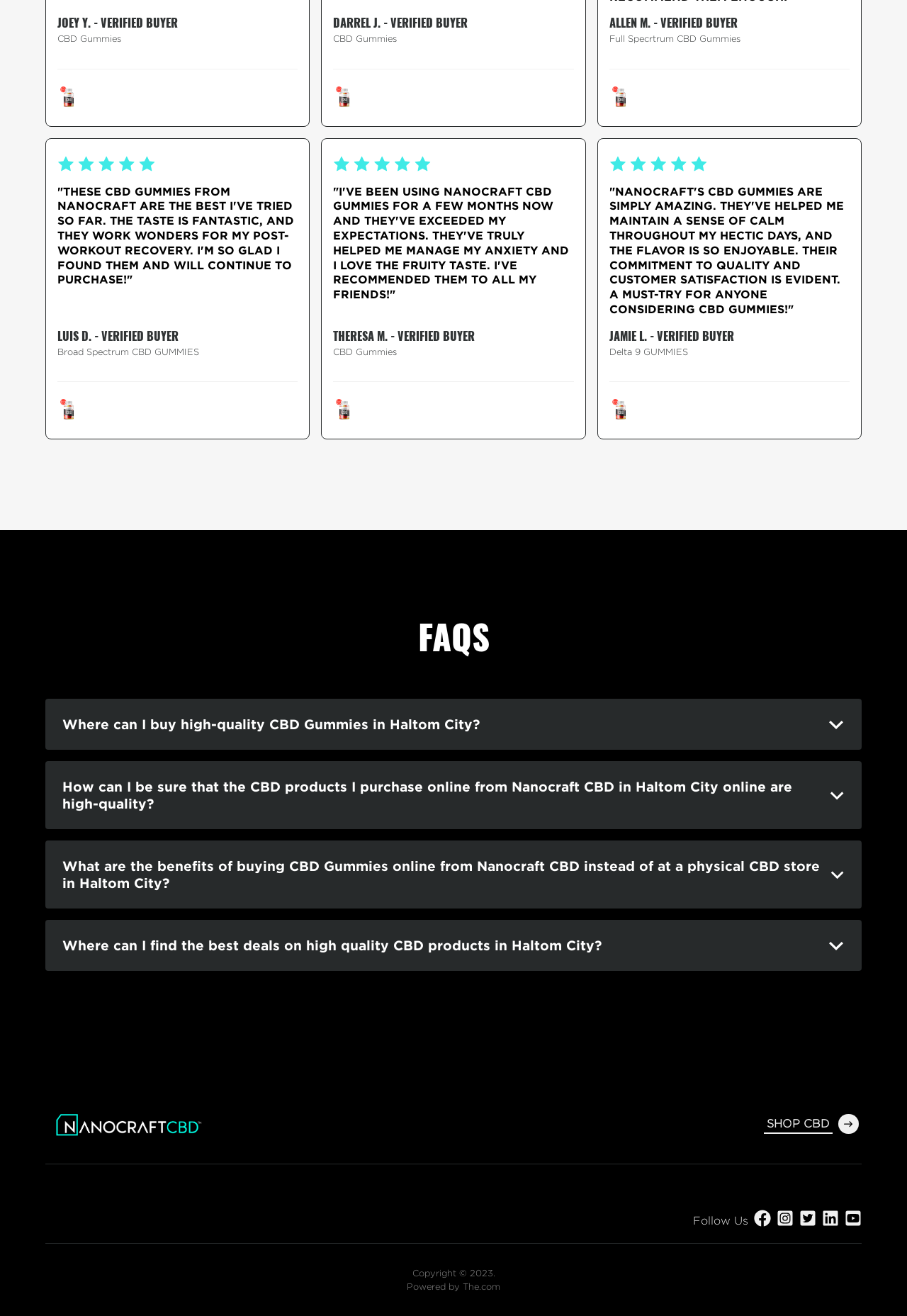Extract the bounding box coordinates for the UI element described as: "The.com".

[0.51, 0.974, 0.552, 0.981]